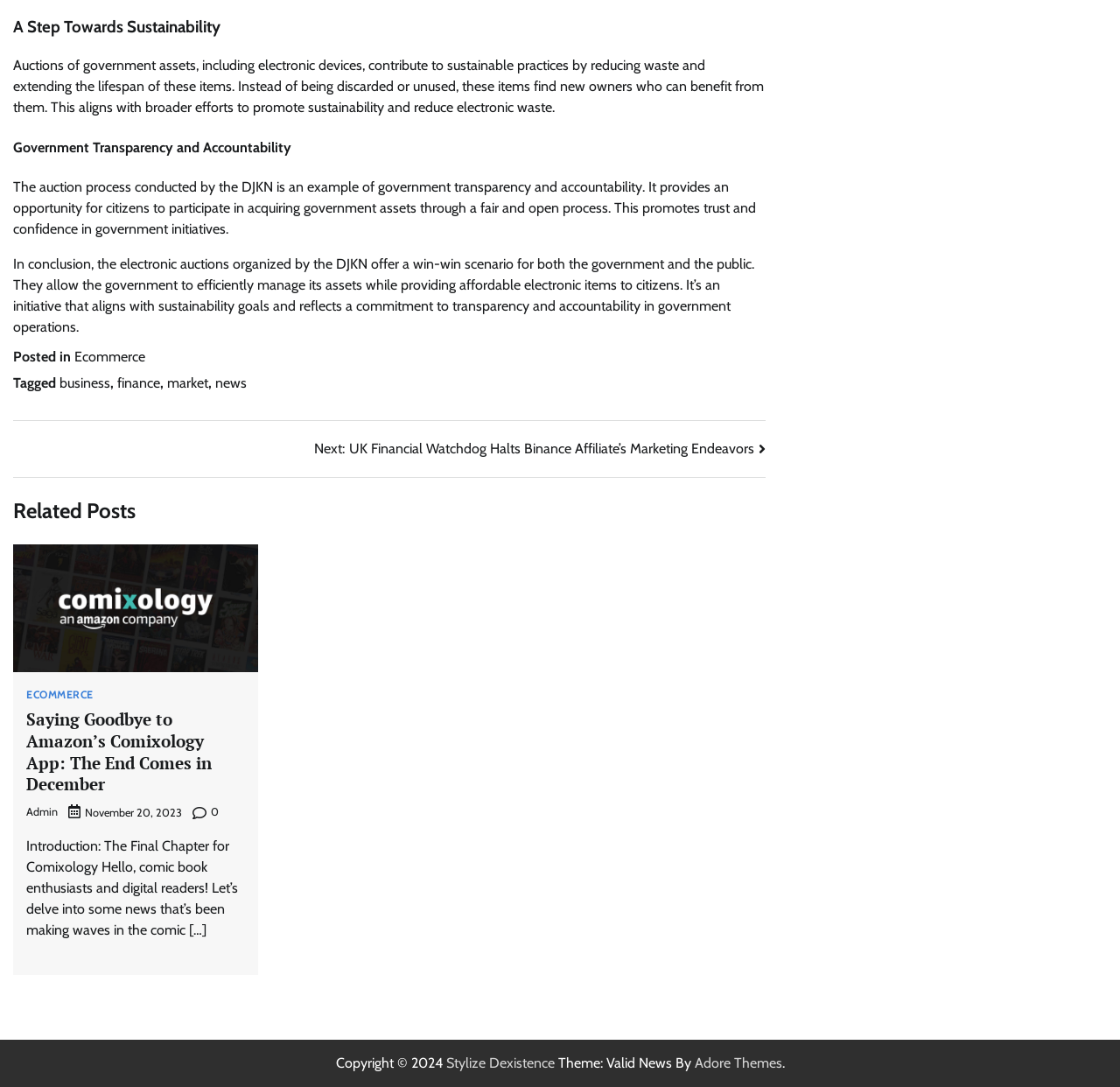Please locate the bounding box coordinates of the element's region that needs to be clicked to follow the instruction: "Click on the 'Ecommerce' link". The bounding box coordinates should be provided as four float numbers between 0 and 1, i.e., [left, top, right, bottom].

[0.066, 0.32, 0.13, 0.336]